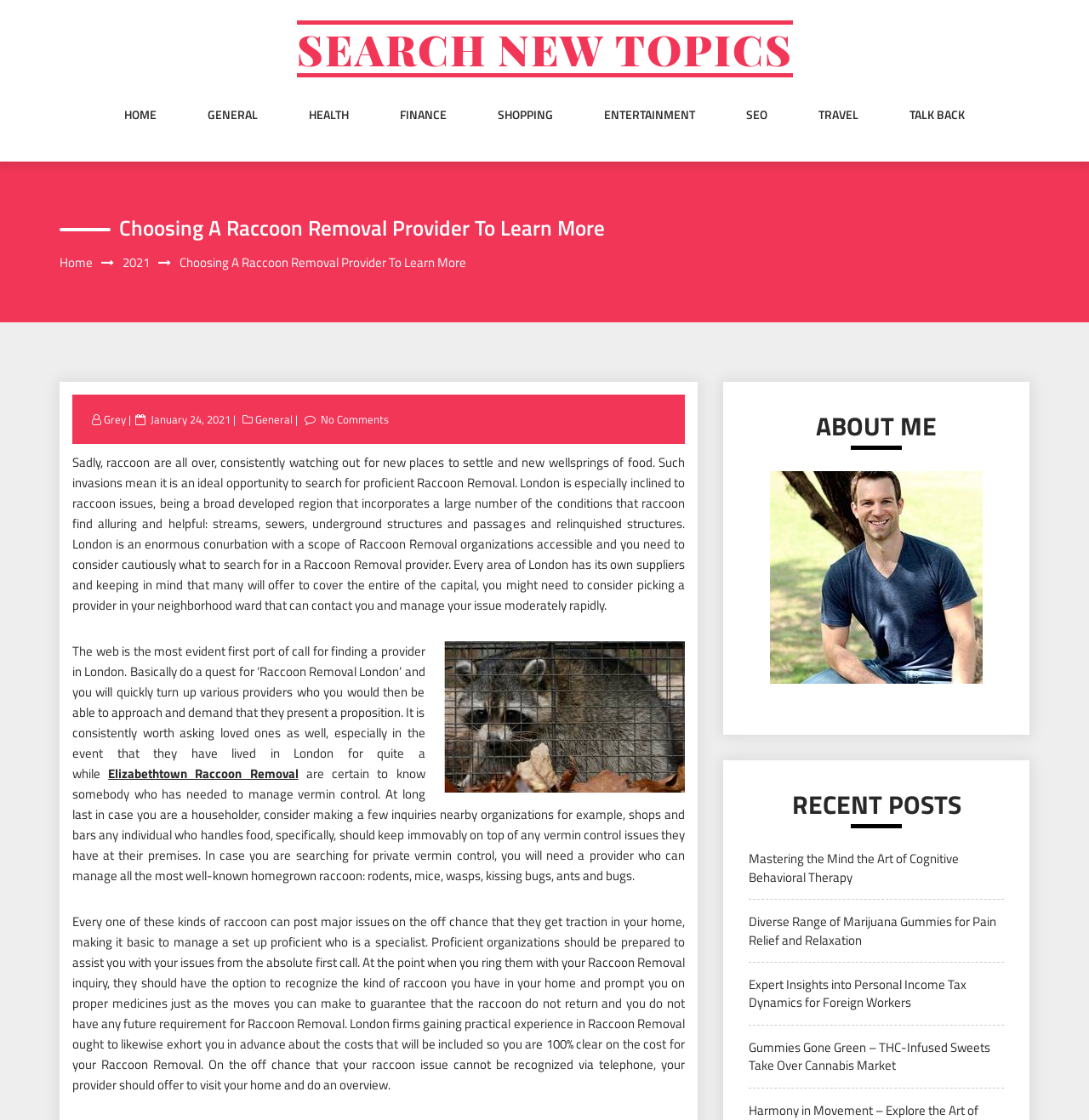What is the purpose of searching for a raccoon removal provider?
Using the image, respond with a single word or phrase.

To manage raccoon invasions